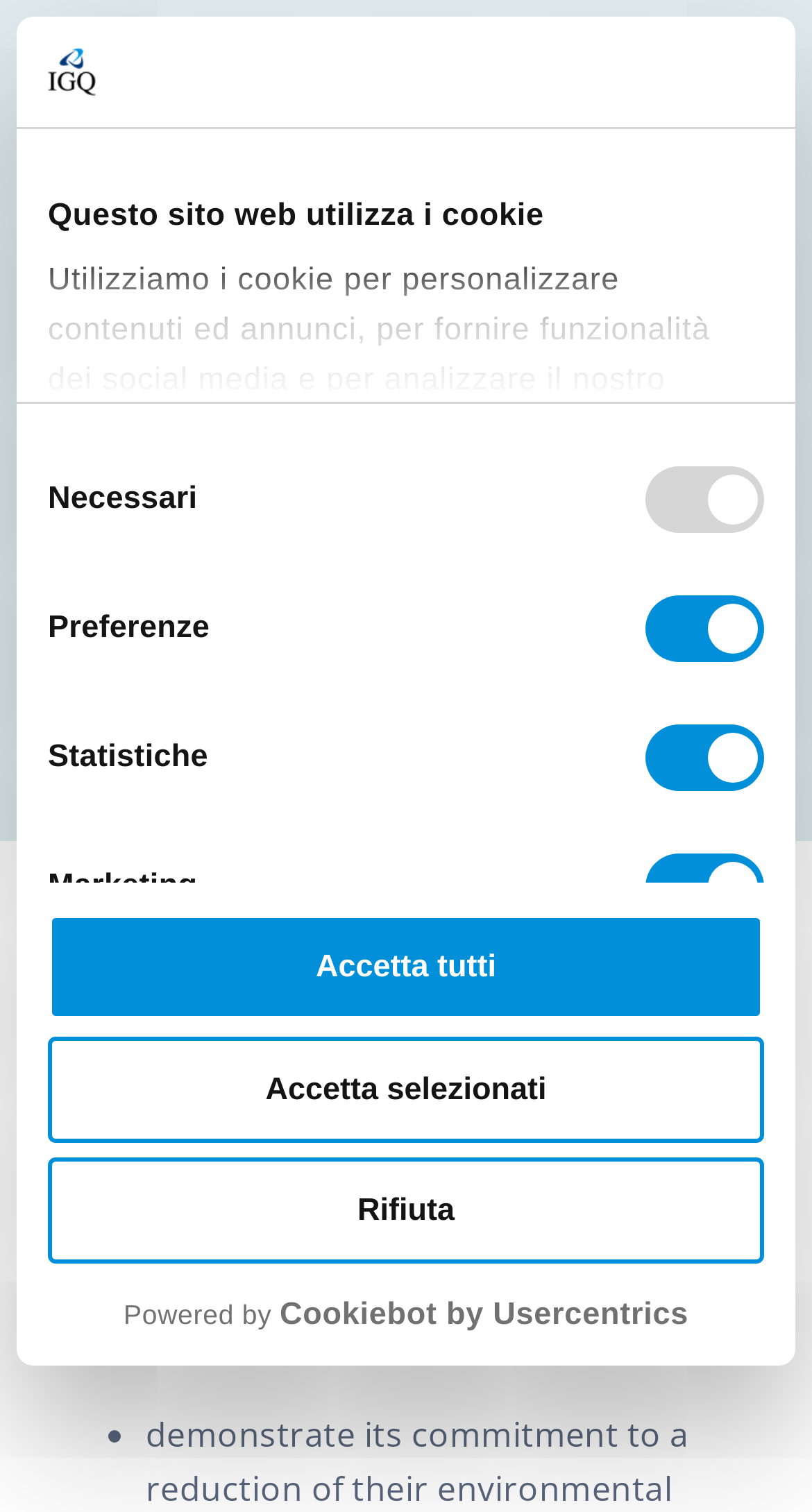Given the description of the UI element: "aria-label="Cerca" title="Cerca"", predict the bounding box coordinates in the form of [left, top, right, bottom], with each value being a float between 0 and 1.

[0.864, 0.055, 0.905, 0.143]